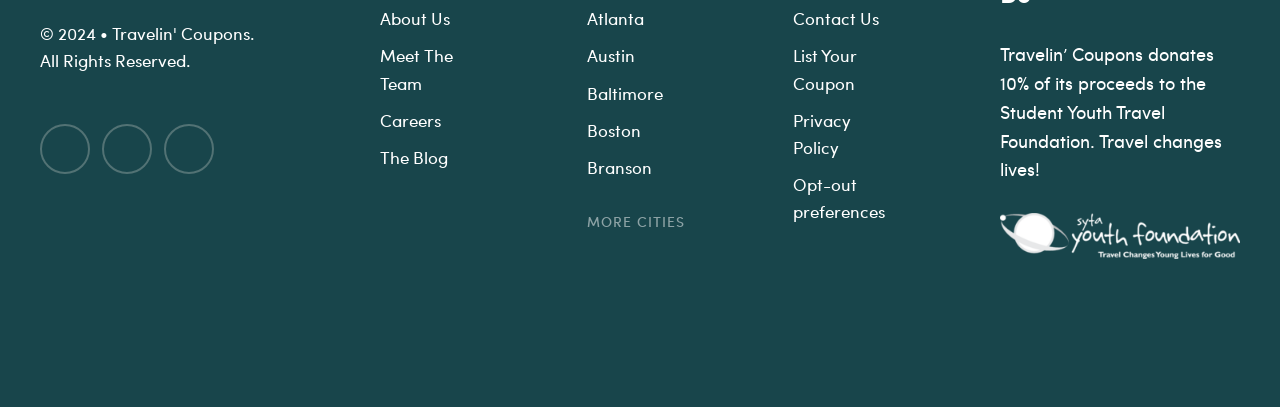Specify the bounding box coordinates of the area to click in order to follow the given instruction: "Explore Atlanta coupons."

[0.458, 0.015, 0.503, 0.074]